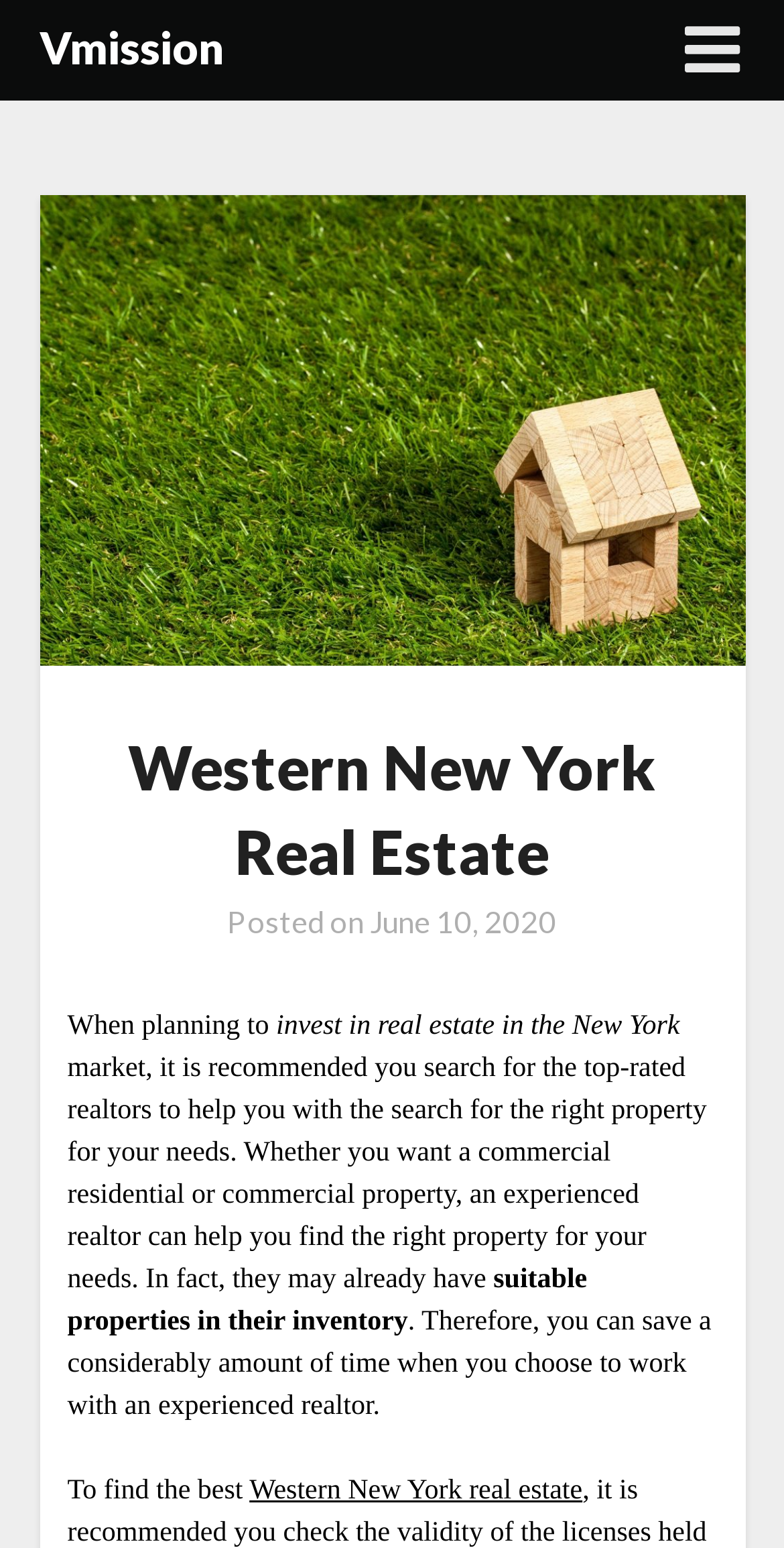Please provide a detailed answer to the question below based on the screenshot: 
What is recommended when planning to invest in real estate?

I found this information by reading the text 'it is recommended you search for the top-rated realtors to help you with the search for the right property for your needs.' which suggests that searching for top-rated realtors is recommended when planning to invest in real estate.